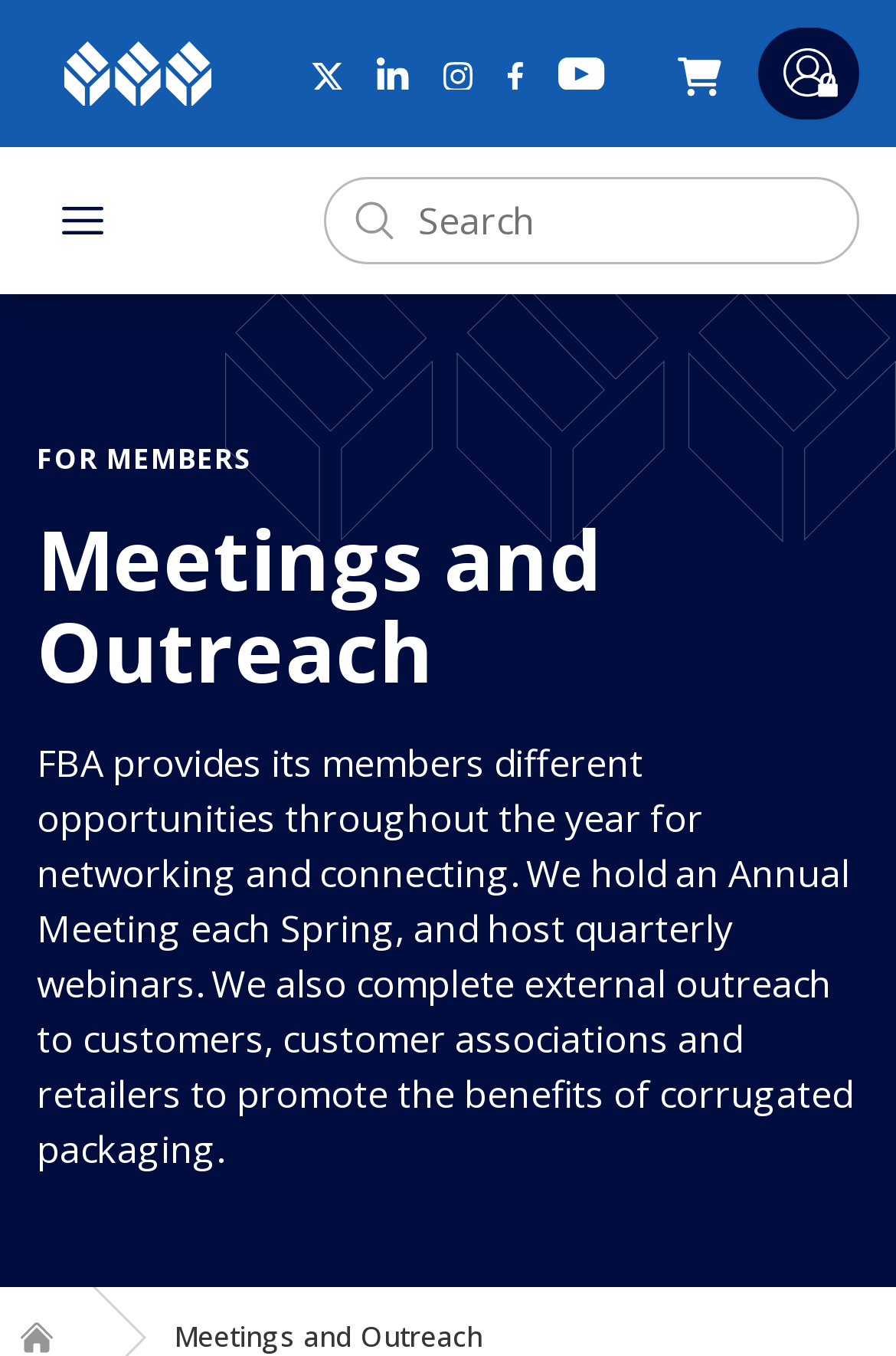Identify the bounding box coordinates for the element that needs to be clicked to fulfill this instruction: "Login to member area". Provide the coordinates in the format of four float numbers between 0 and 1: [left, top, right, bottom].

[0.846, 0.021, 0.959, 0.087]